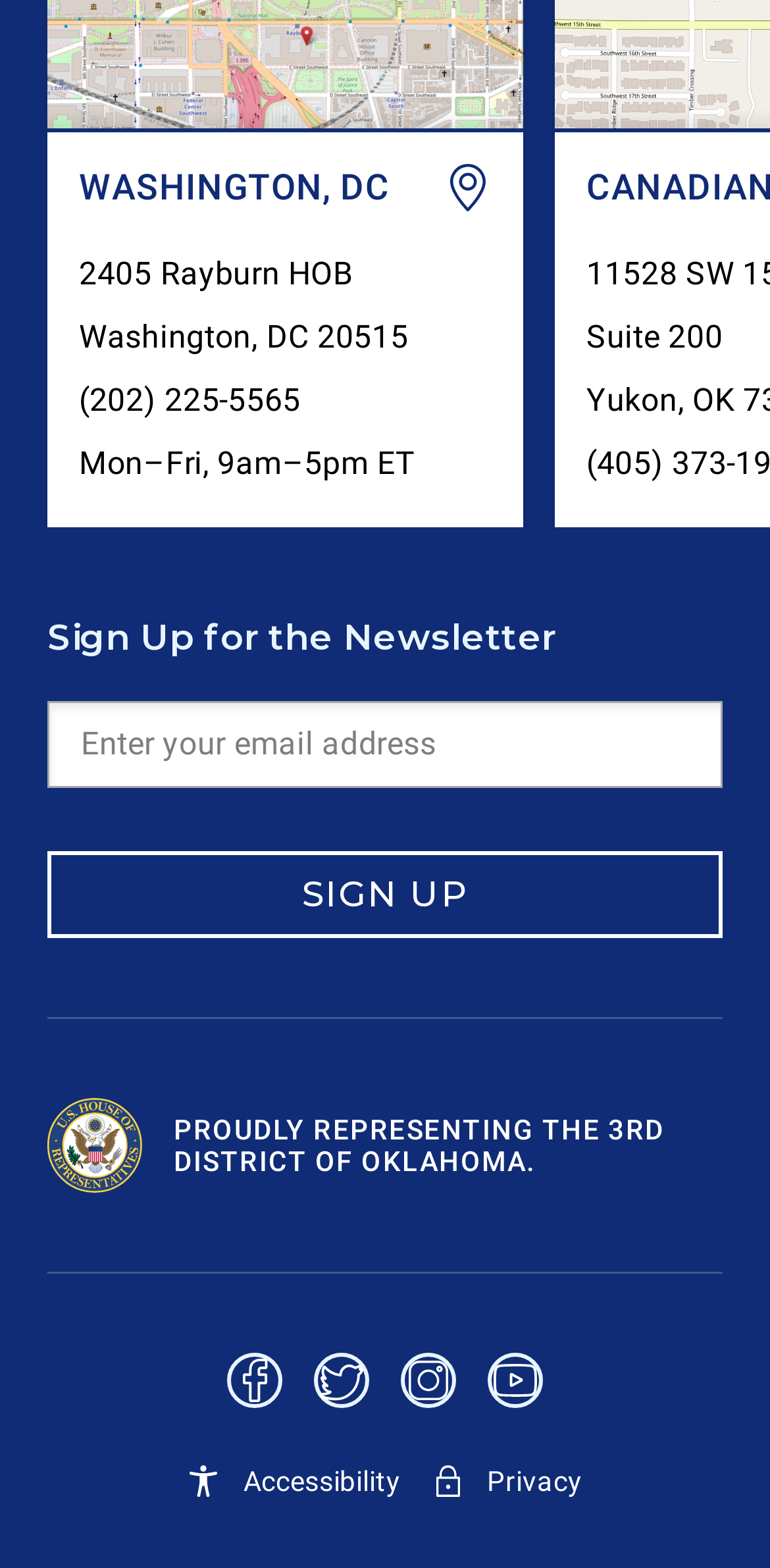Find the bounding box coordinates for the HTML element described as: "aria-label="instagram"". The coordinates should consist of four float values between 0 and 1, i.e., [left, top, right, bottom].

[0.521, 0.863, 0.592, 0.898]